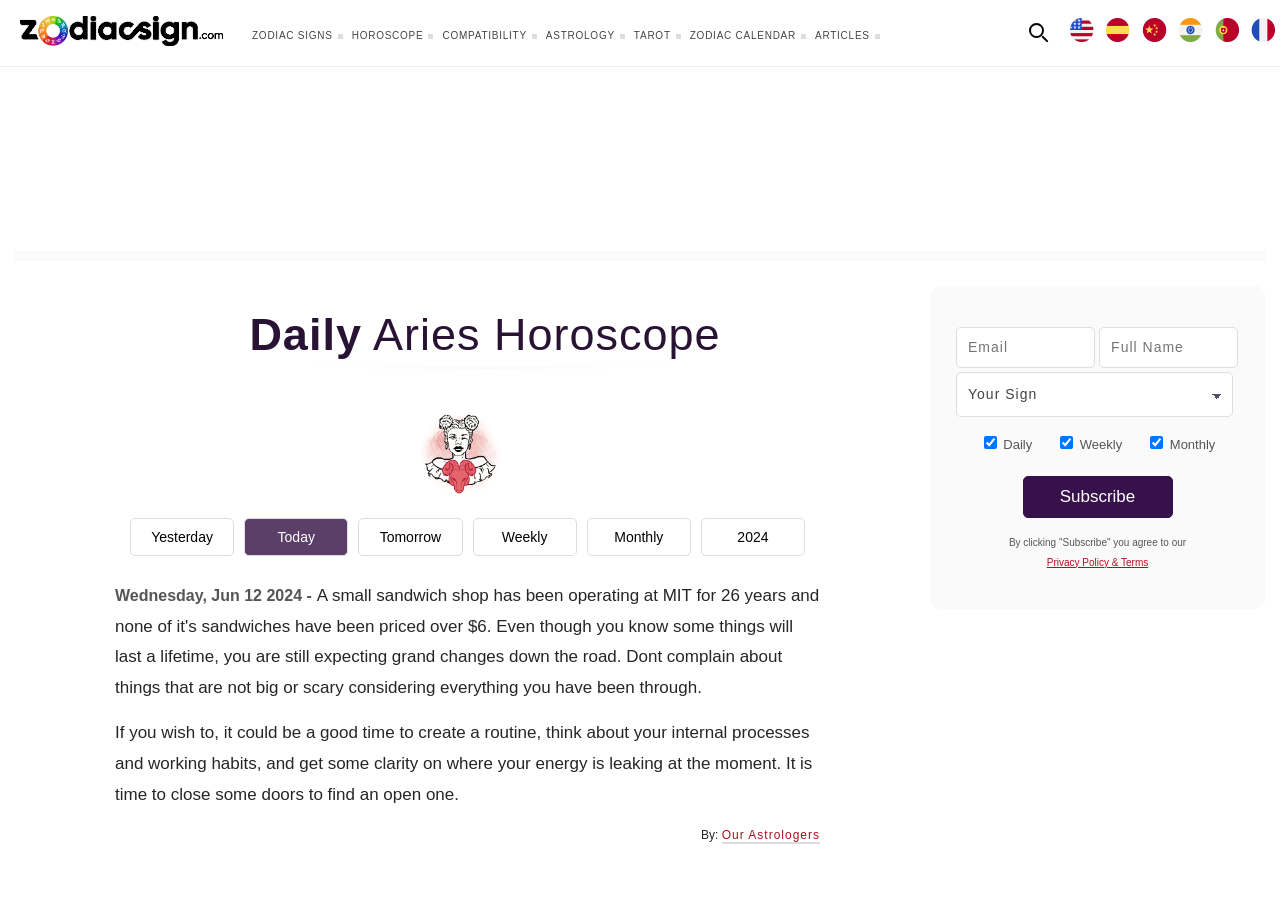Find the bounding box of the element with the following description: "privacy policy & terms". The coordinates must be four float numbers between 0 and 1, formatted as [left, top, right, bottom].

[0.792, 0.602, 0.923, 0.636]